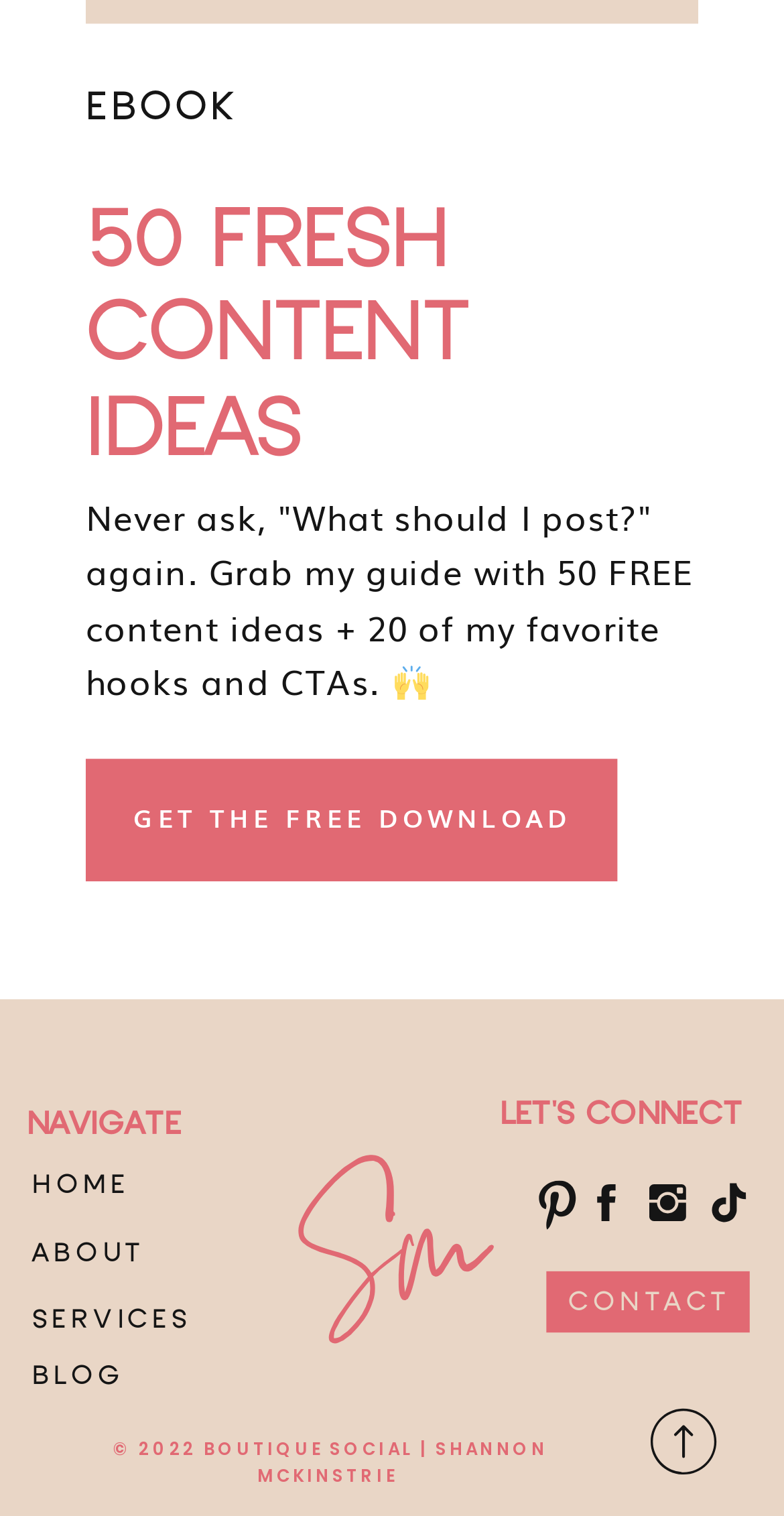Respond with a single word or phrase for the following question: 
How many content ideas are provided in the guide?

50